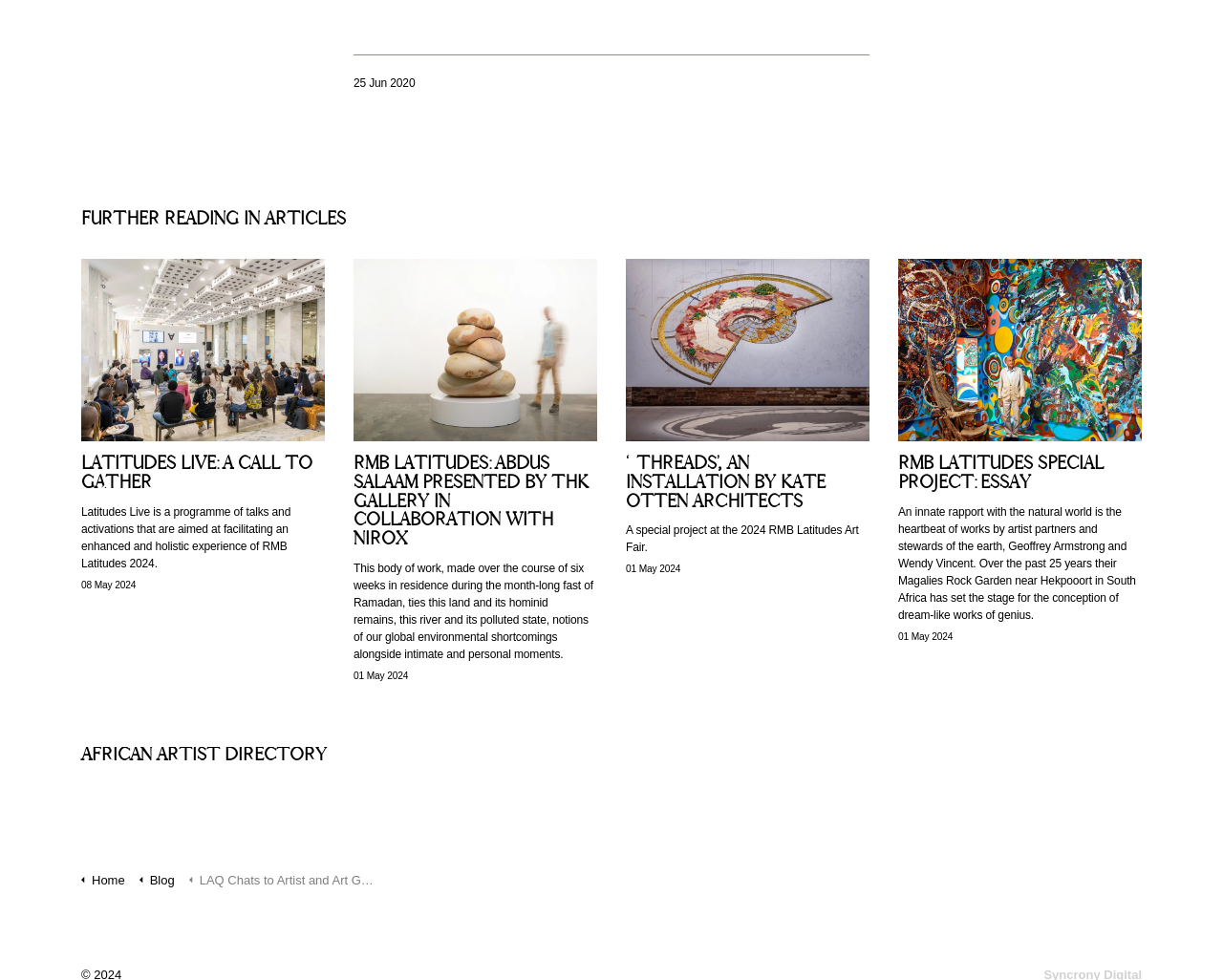What is the name of the art fair mentioned in the webpage?
Refer to the image and give a detailed response to the question.

I found the answer by reading the text associated with the '‘THREADS’, AN INSTALLATION BY KATE OTTEN ARCHITECTS' link, which mentions the art fair as 'RMB Latitudes Art Fair'.